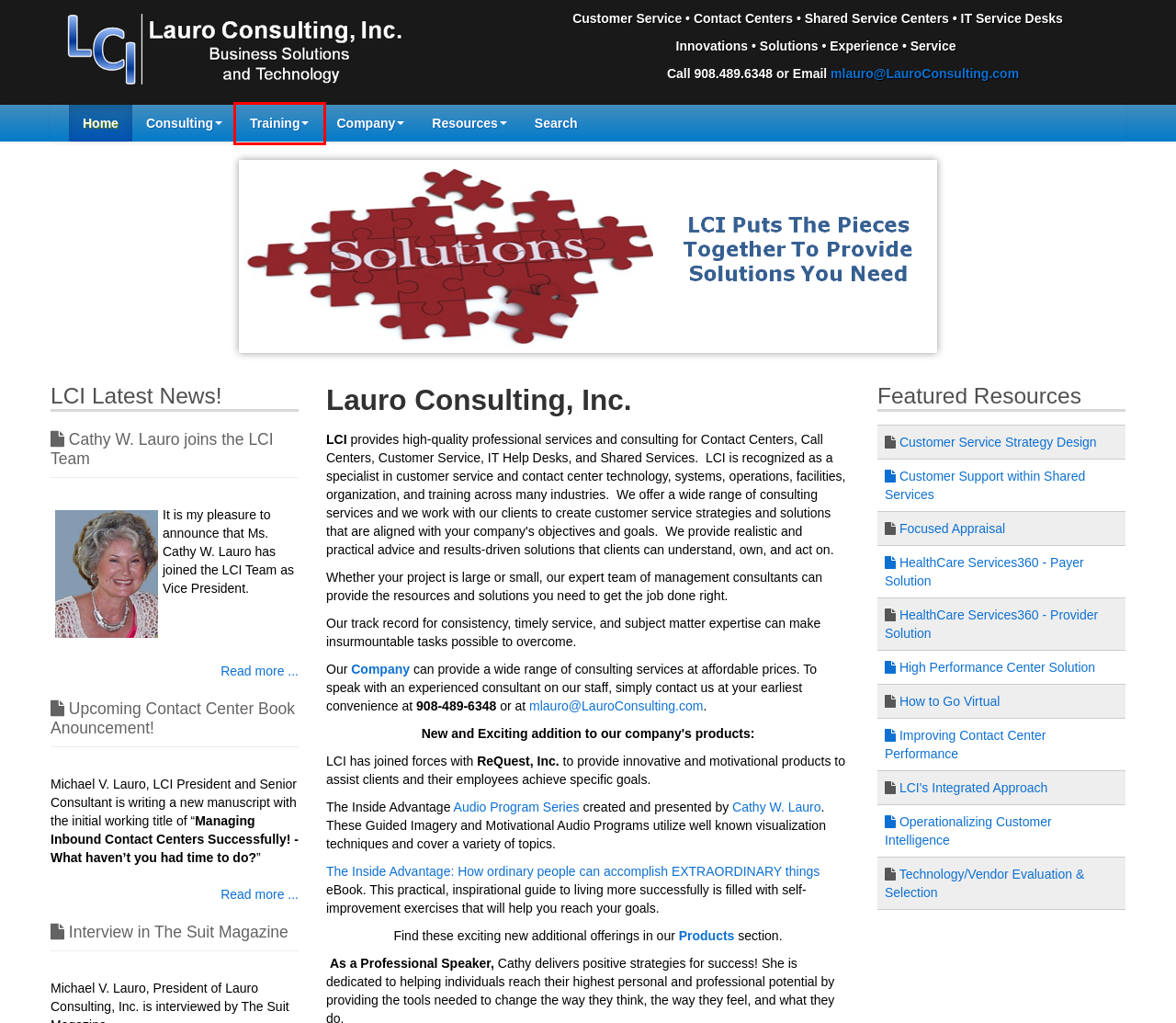Observe the webpage screenshot and focus on the red bounding box surrounding a UI element. Choose the most appropriate webpage description that corresponds to the new webpage after clicking the element in the bounding box. Here are the candidates:
A. Lauro Consulting - Upcoming Contact Center Book Anouncement!
B. Lauro Consulting - Customer Service and Contact Center Consulting and Products
C. Lauro Consulting - Technology/Vendor Evaluation & Selection
D. Lauro Consulting - Cathy W. Lauro joins the LCI Team
E. Lauro Consulting - HealthCare Services360 - Provider Solution
F. Lauro Consulting - HealthCare Services360 - Payer Solution
G. Lauro Consulting - LCI's Integrated Approach
H. Lauro Consulting - Customer Service Training & Development

H